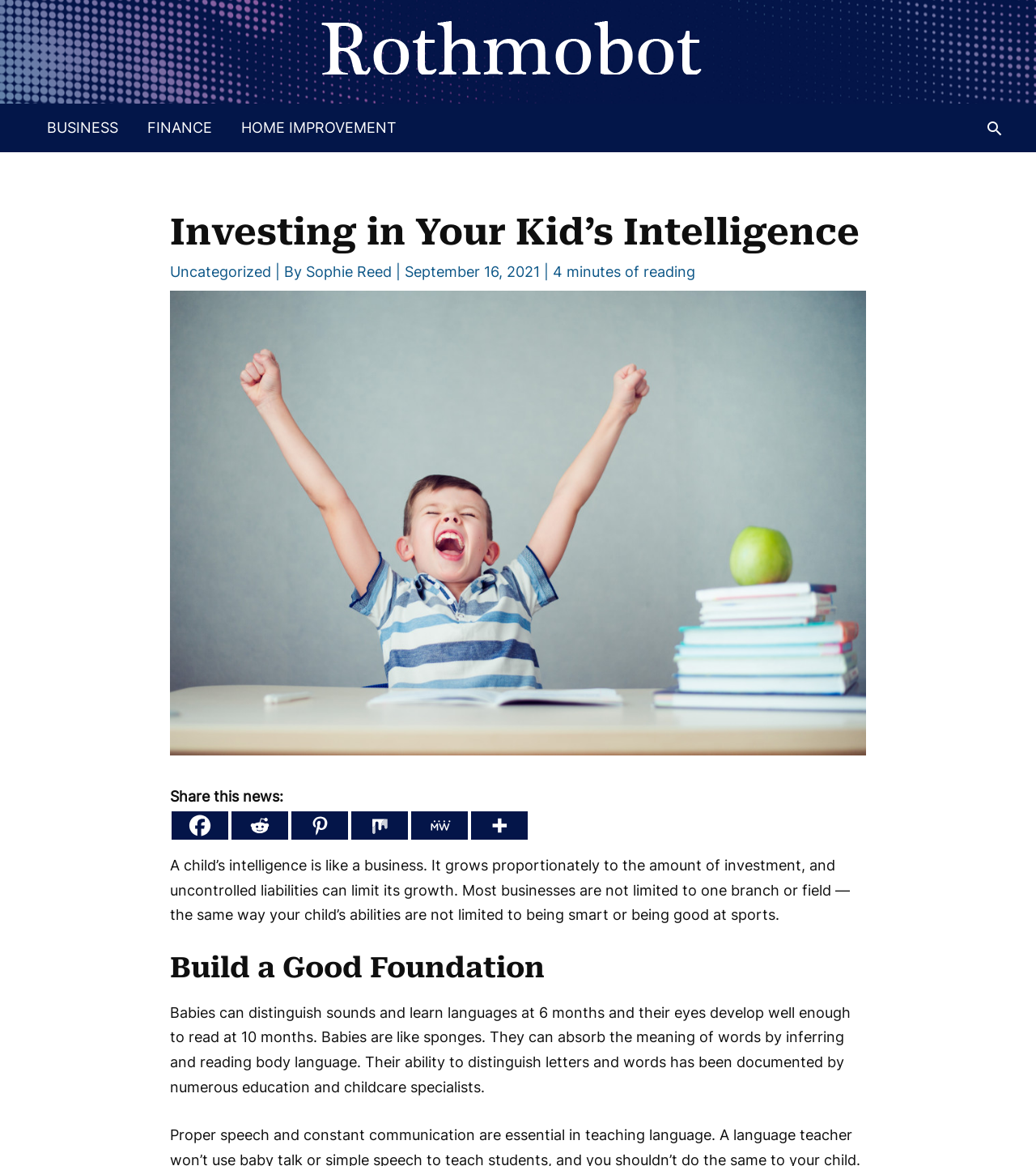Determine the bounding box coordinates of the clickable area required to perform the following instruction: "Search using the search icon". The coordinates should be represented as four float numbers between 0 and 1: [left, top, right, bottom].

[0.951, 0.102, 0.969, 0.118]